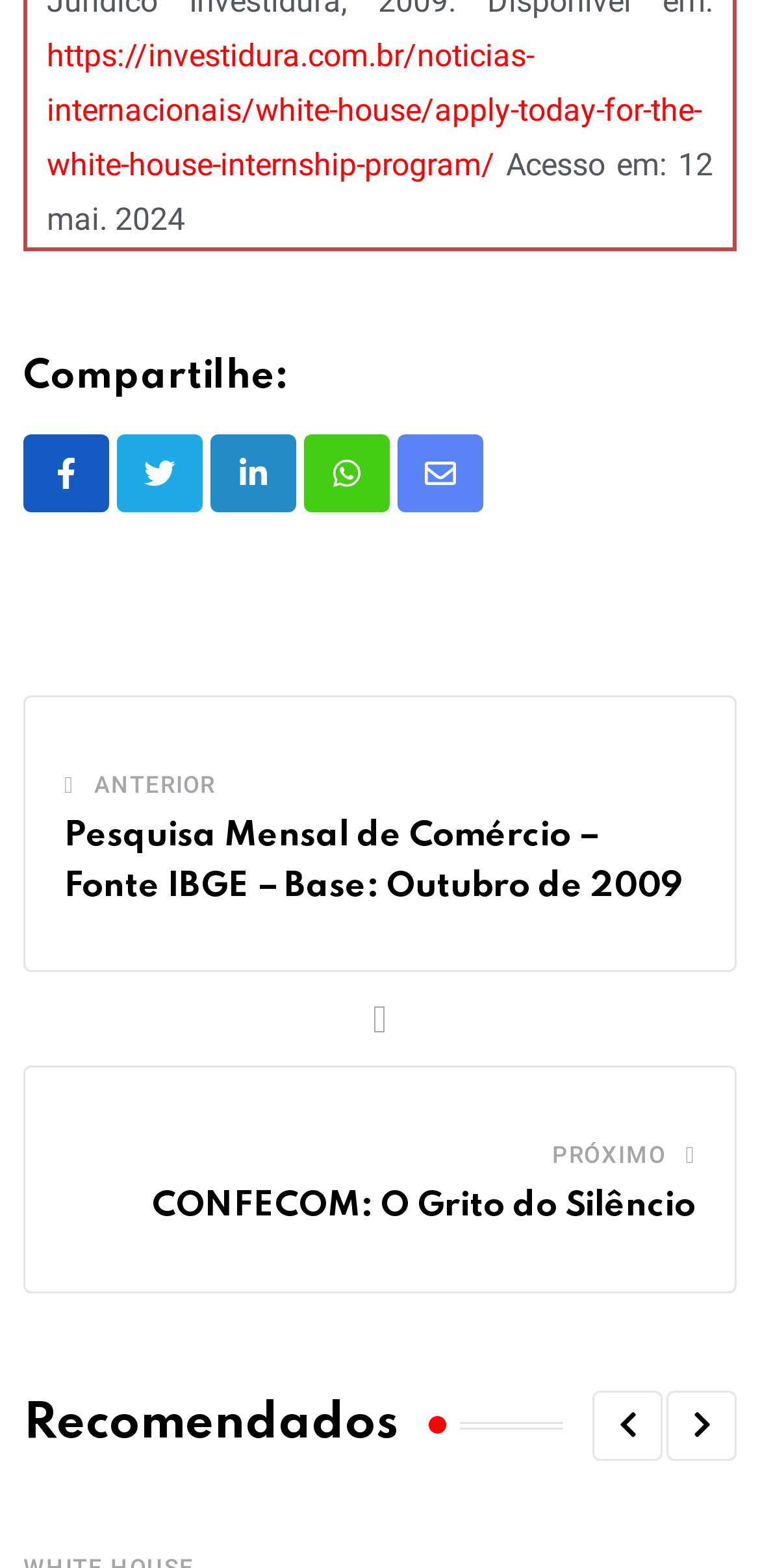Respond concisely with one word or phrase to the following query:
What is the title of the third heading?

Recomendados